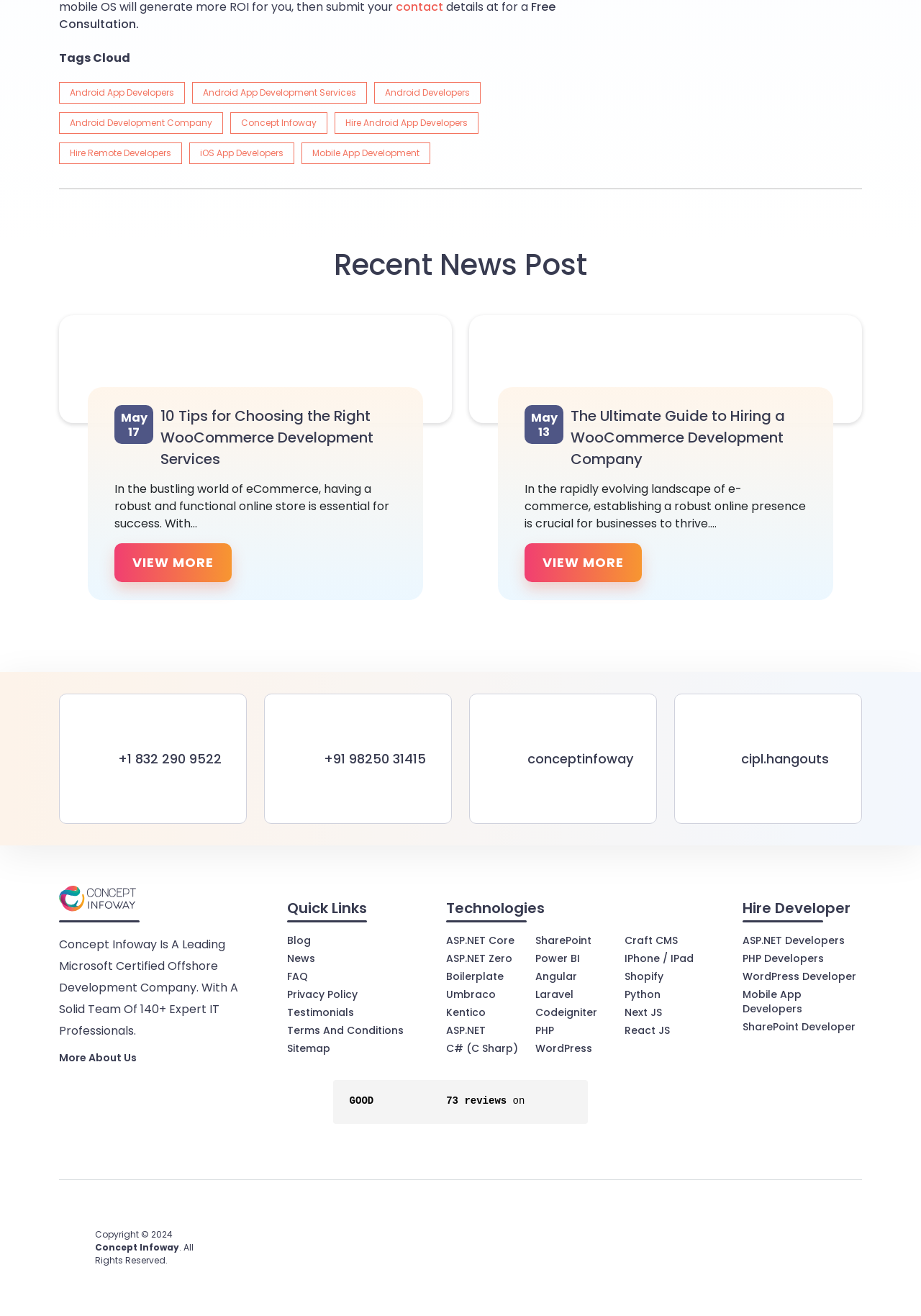Predict the bounding box of the UI element that fits this description: "alt="Tercept Inc"".

None